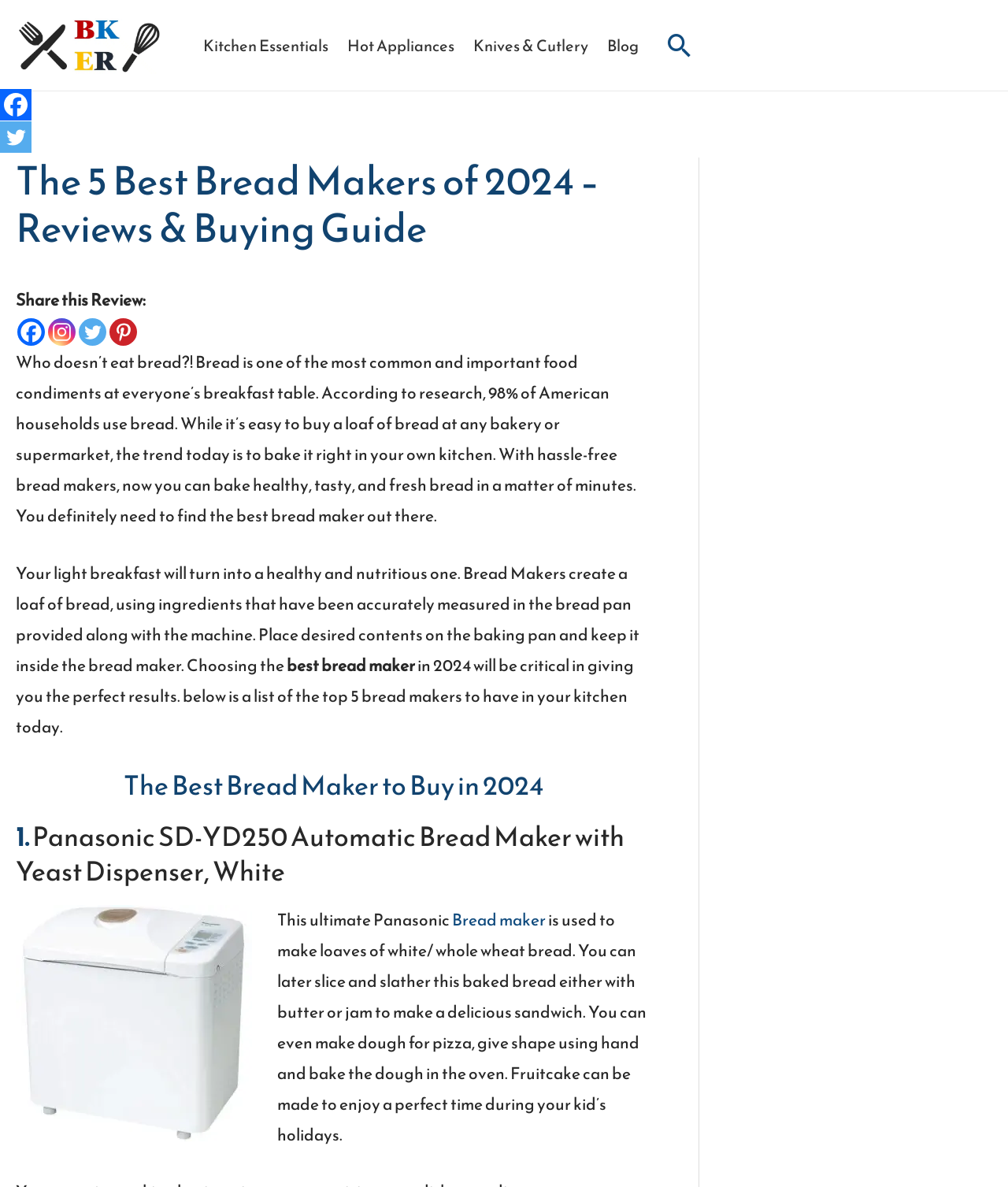Determine the bounding box coordinates of the clickable element to achieve the following action: 'Visit the 'Kitchen Essentials' page'. Provide the coordinates as four float values between 0 and 1, formatted as [left, top, right, bottom].

[0.192, 0.014, 0.335, 0.063]